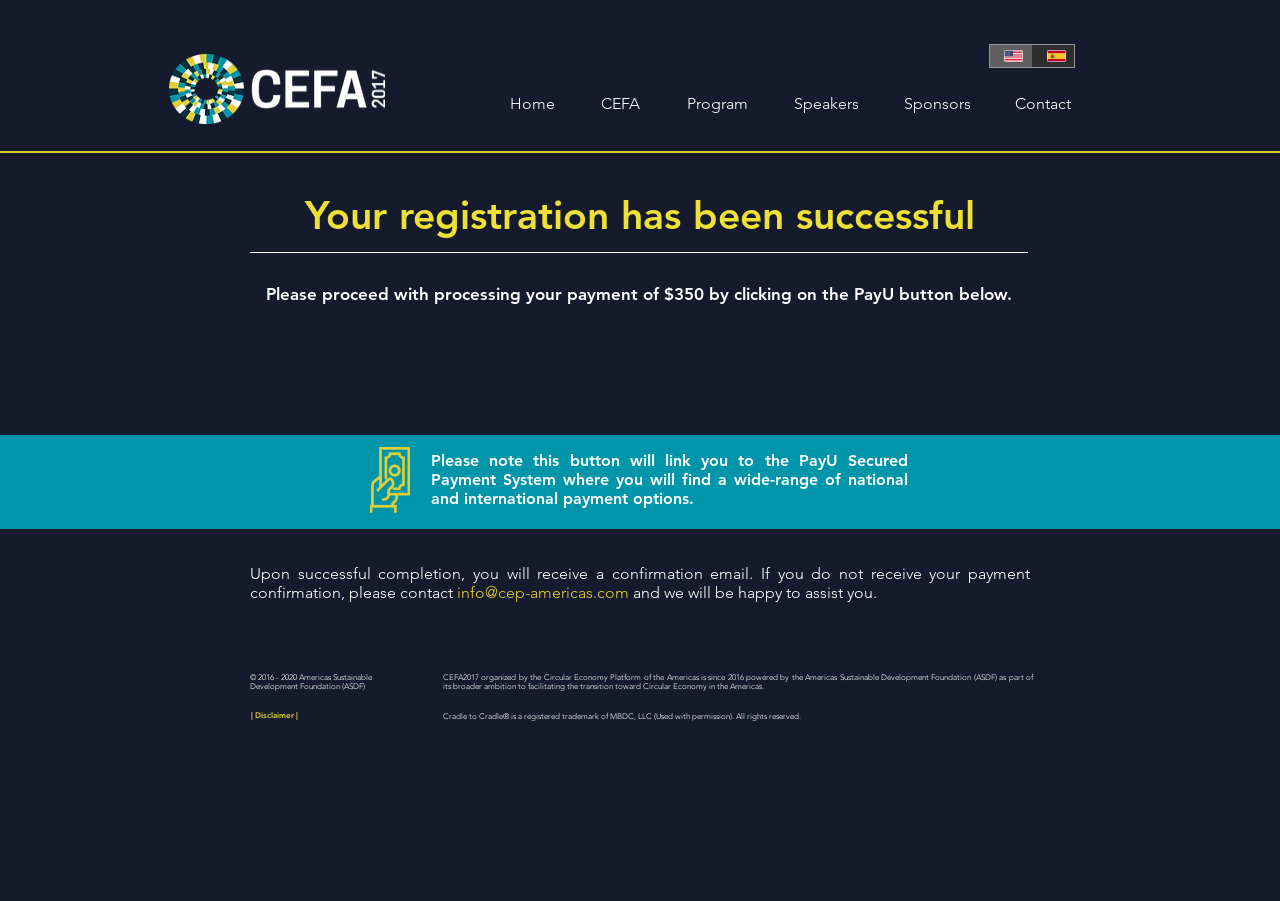Based on the element description "| Disclaimer |", predict the bounding box coordinates of the UI element.

[0.159, 0.772, 0.27, 0.817]